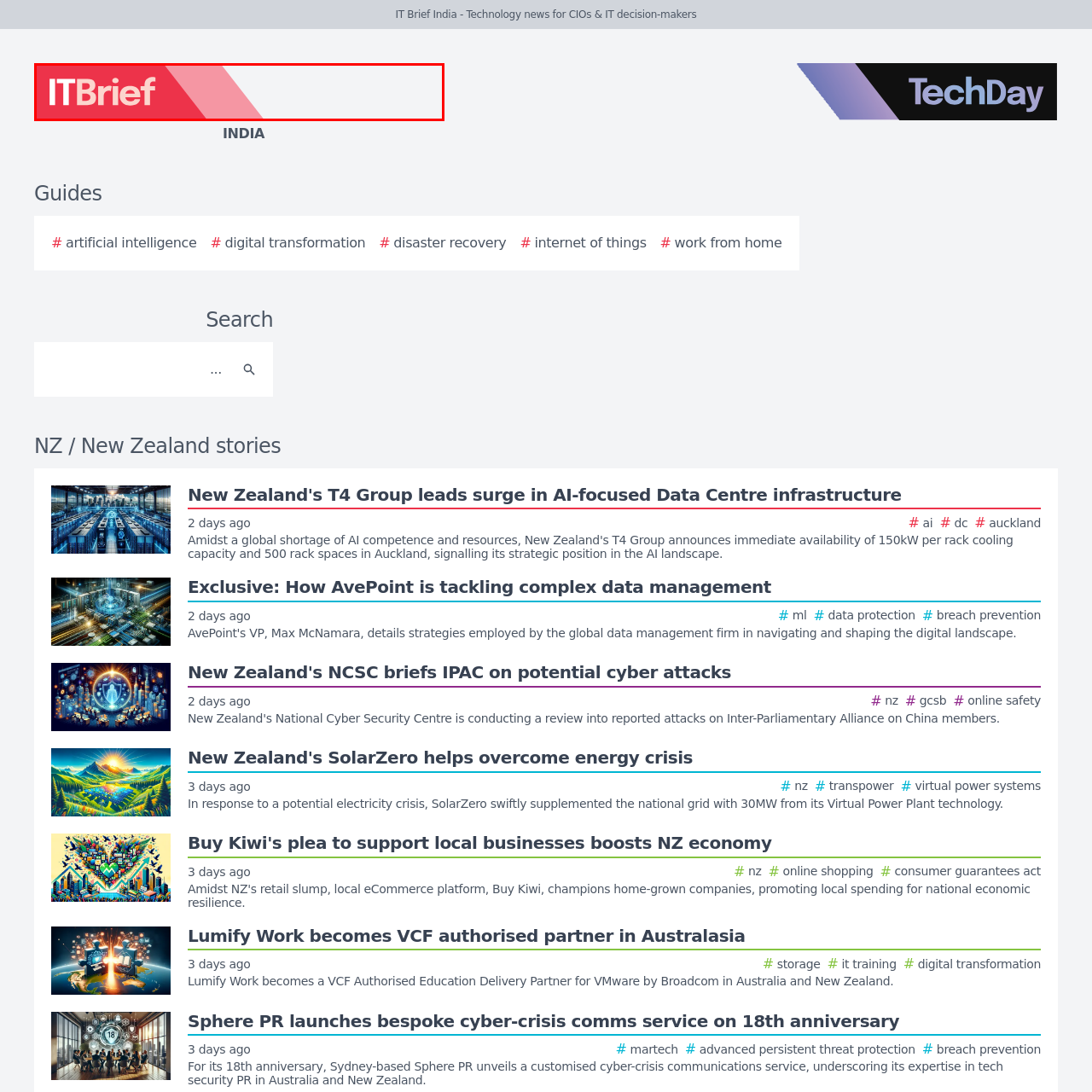Describe the contents of the image that is surrounded by the red box in a detailed manner.

The image features the logo of "IT Brief India," a media outlet focused on delivering technology news tailored for CIOs and IT decision-makers. The logo is designed in a vibrant red with a clean, modern font that emphasizes the brand's identity. This visual representation aligns with IT Brief India’s mission to provide insightful and timely updates on technological advancements and trends, making it a valuable resource for professionals in the IT industry.